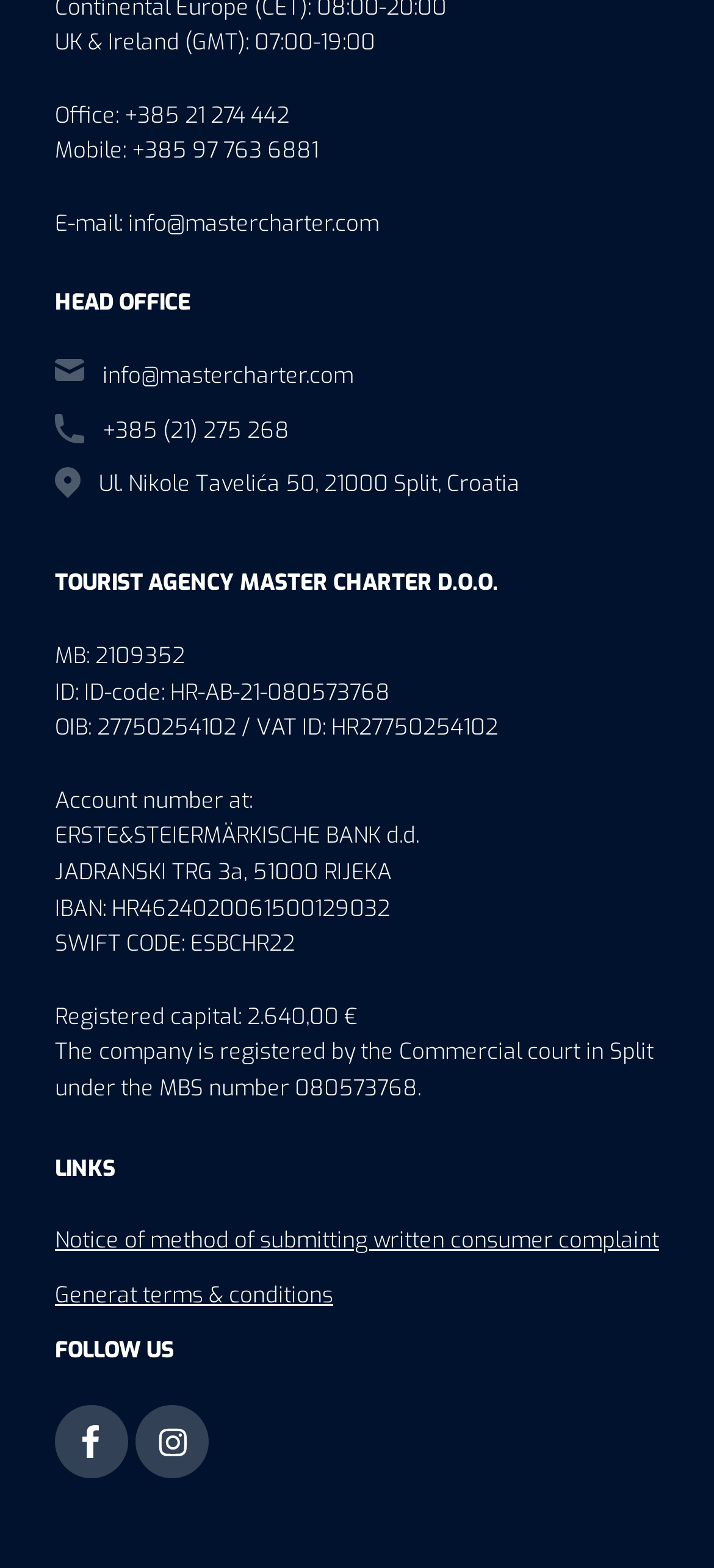What is the company's bank name?
Provide a detailed and well-explained answer to the question.

I found the bank name by reading the text 'ERSTE&STEIERMÄRKISCHE BANK d.d.' which is located near the bottom of the page, in the section about the company's account information.